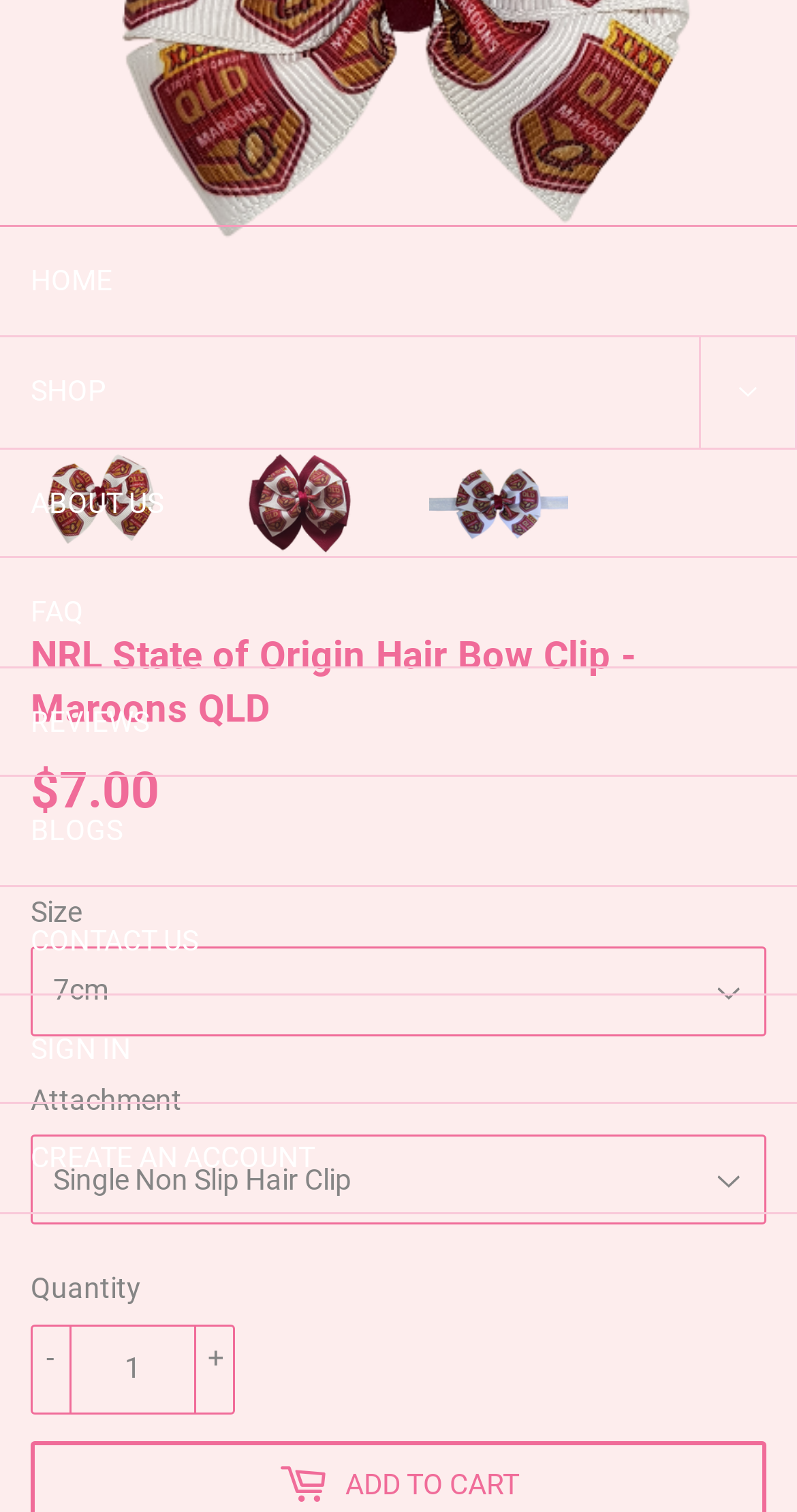Using the element description Blogs, predict the bounding box coordinates for the UI element. Provide the coordinates in (top-left x, top-left y, bottom-right x, bottom-right y) format with values ranging from 0 to 1.

[0.0, 0.513, 1.0, 0.584]